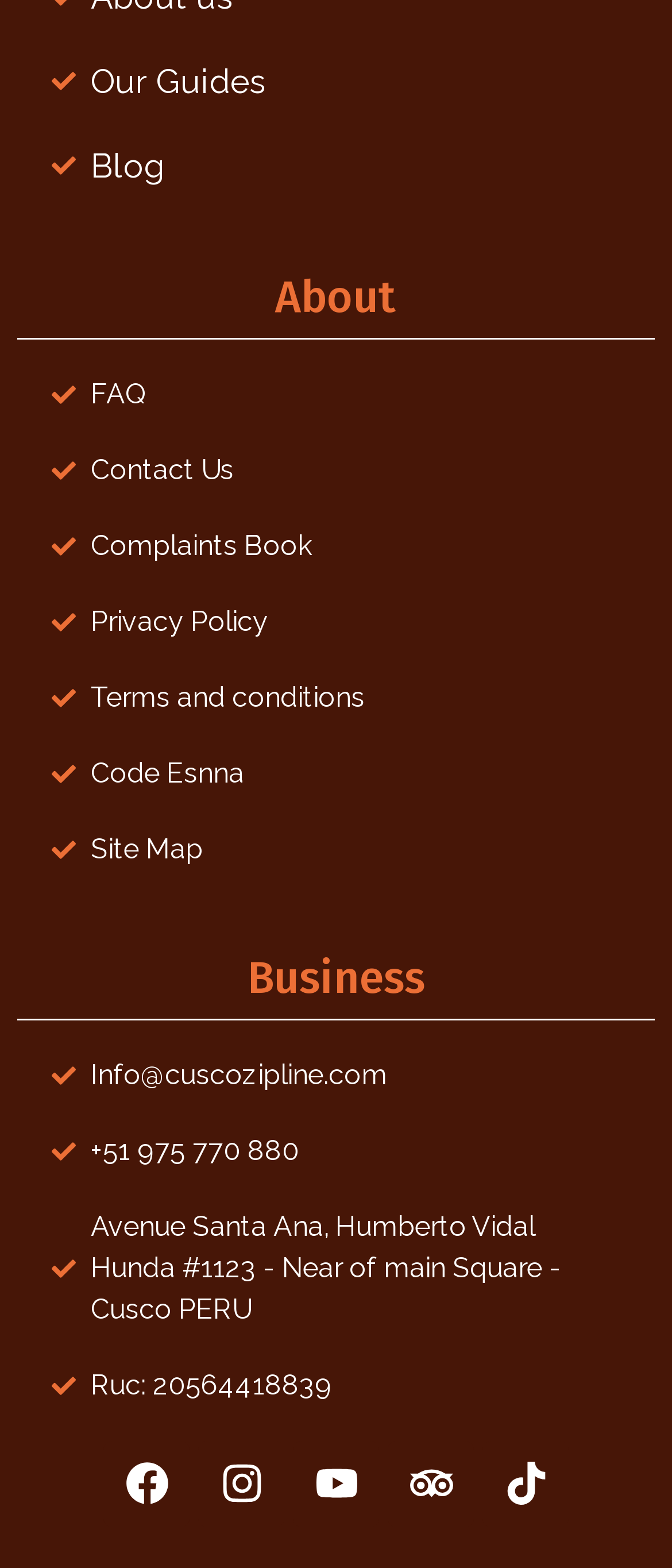What is the company's address?
Look at the image and answer the question with a single word or phrase.

Avenue Santa Ana, Humberto Vidal Hunda #1123 - Near of main Square - Cusco PERU